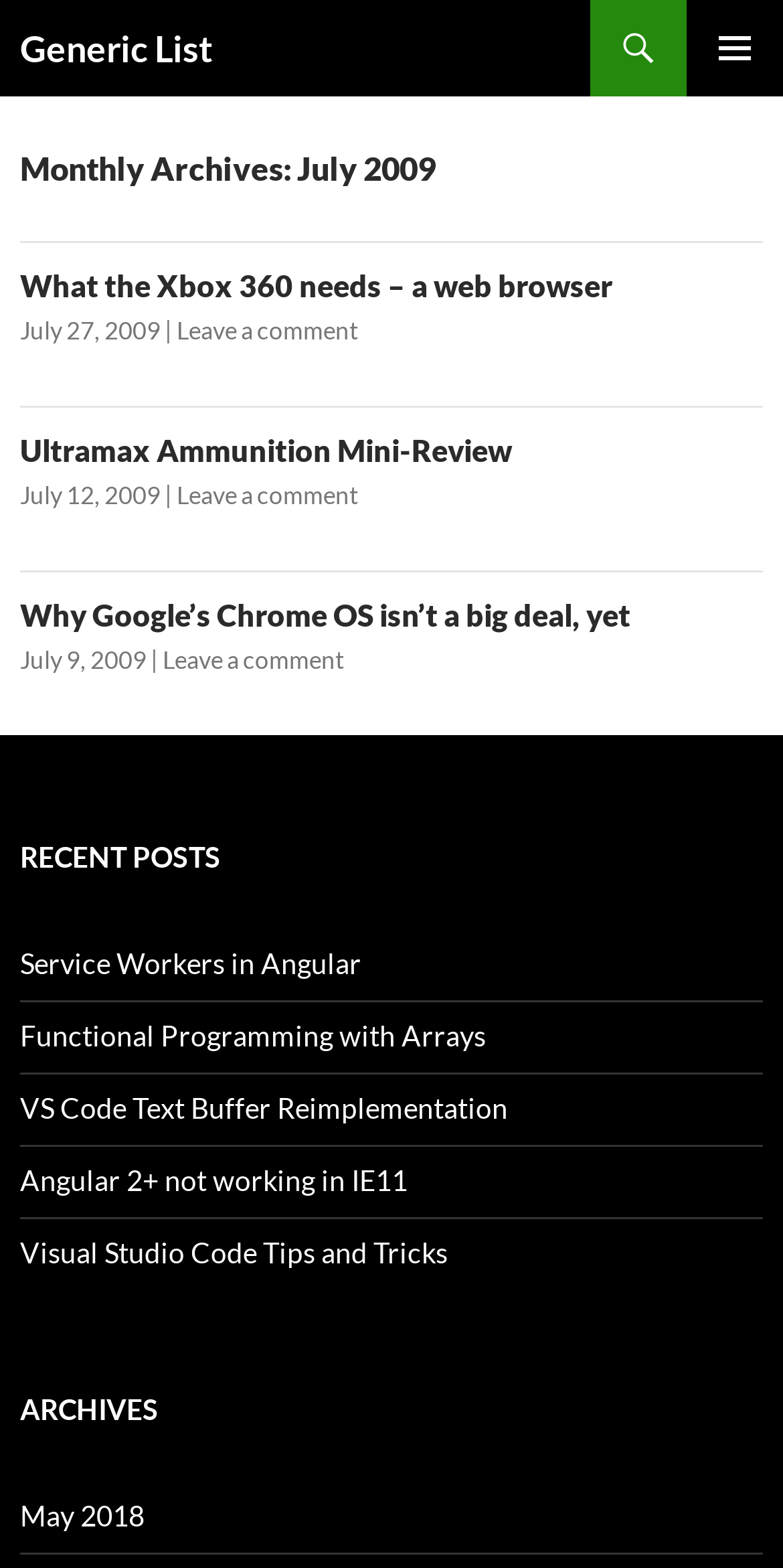Determine the bounding box coordinates of the element that should be clicked to execute the following command: "Click on the primary menu button".

[0.877, 0.0, 1.0, 0.061]